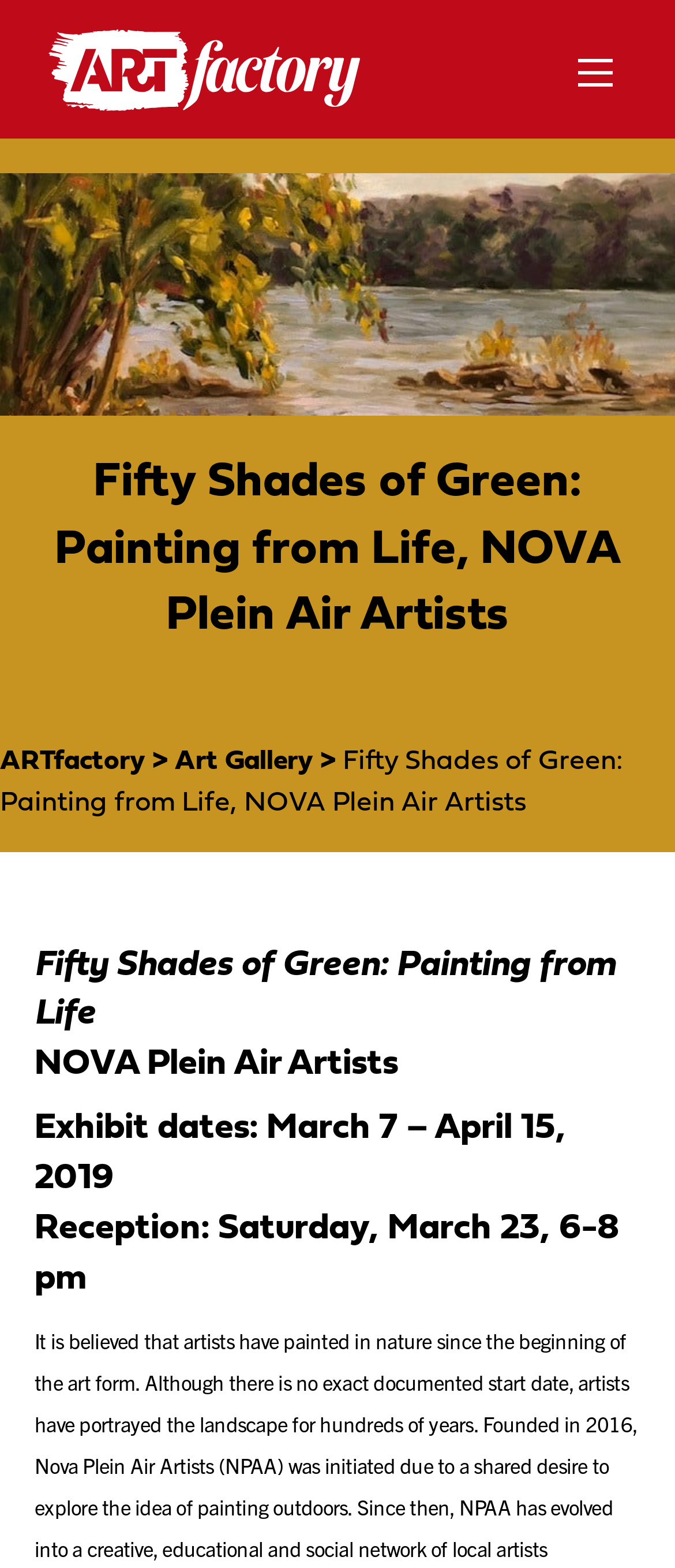Determine the heading of the webpage and extract its text content.

Fifty Shades of Green: Painting from Life, NOVA Plein Air Artists